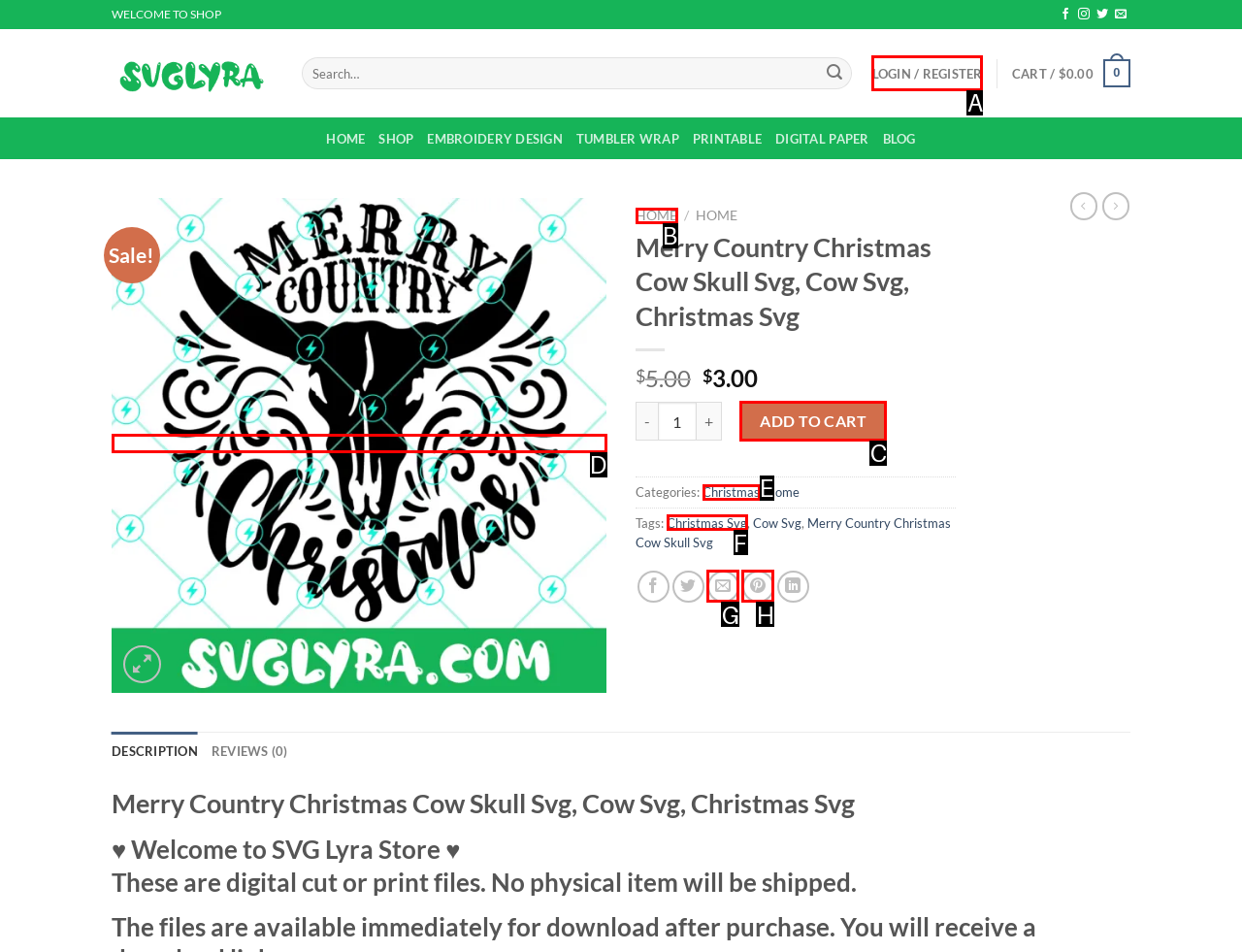For the instruction: Add to cart, determine the appropriate UI element to click from the given options. Respond with the letter corresponding to the correct choice.

C